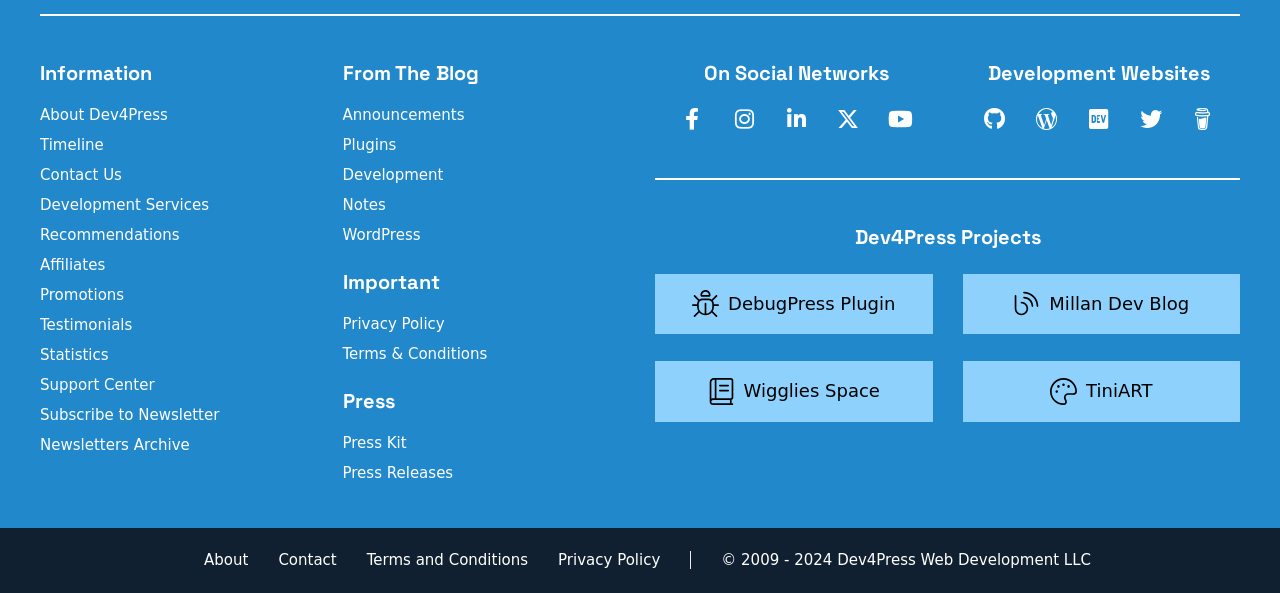Determine the bounding box coordinates of the region to click in order to accomplish the following instruction: "Click on the '6 Reasons Your Cat Needs a Litter Box' link". Provide the coordinates as four float numbers between 0 and 1, specifically [left, top, right, bottom].

None